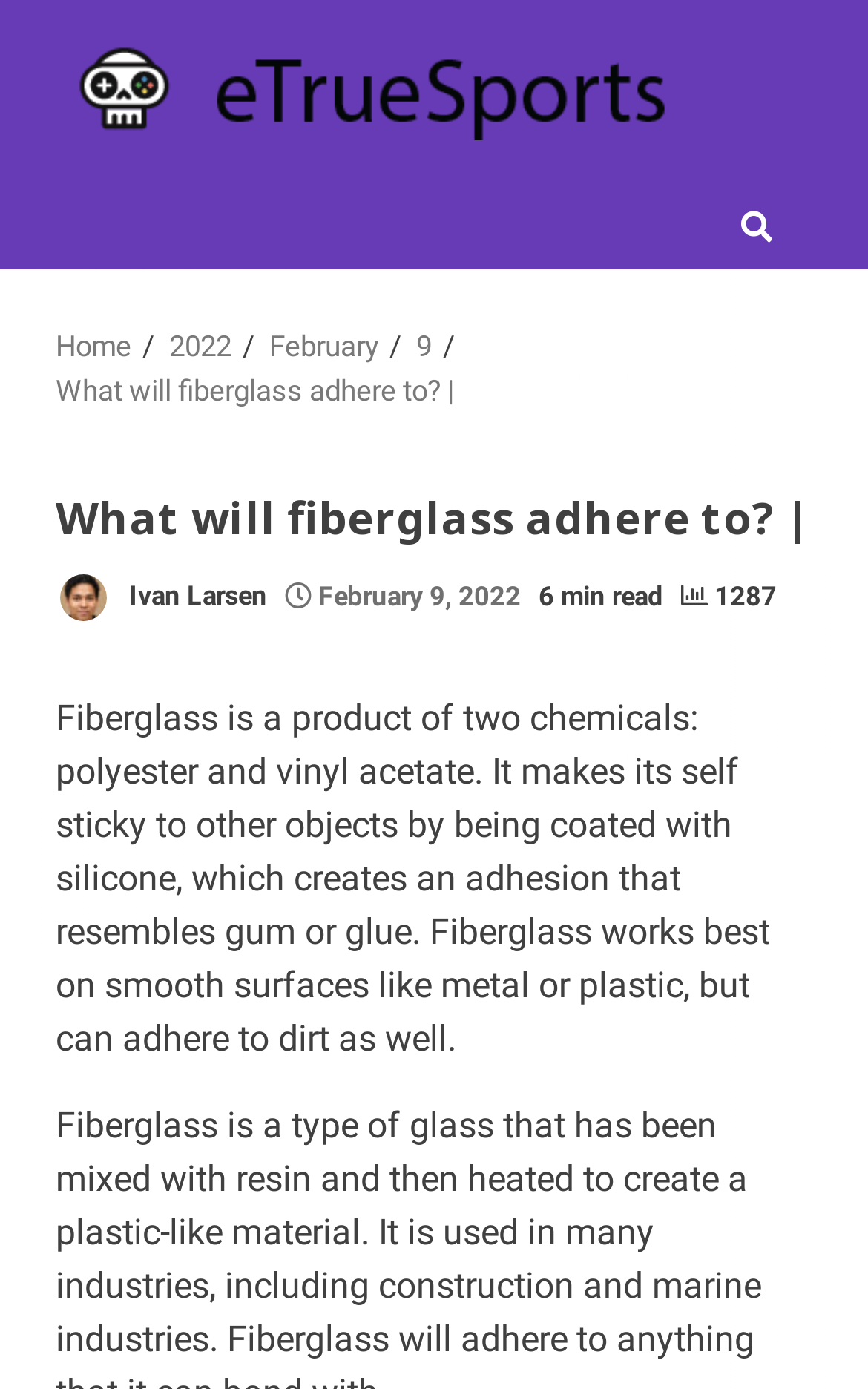Please find the bounding box for the UI component described as follows: "Ivan Larsen".

[0.064, 0.41, 0.308, 0.45]